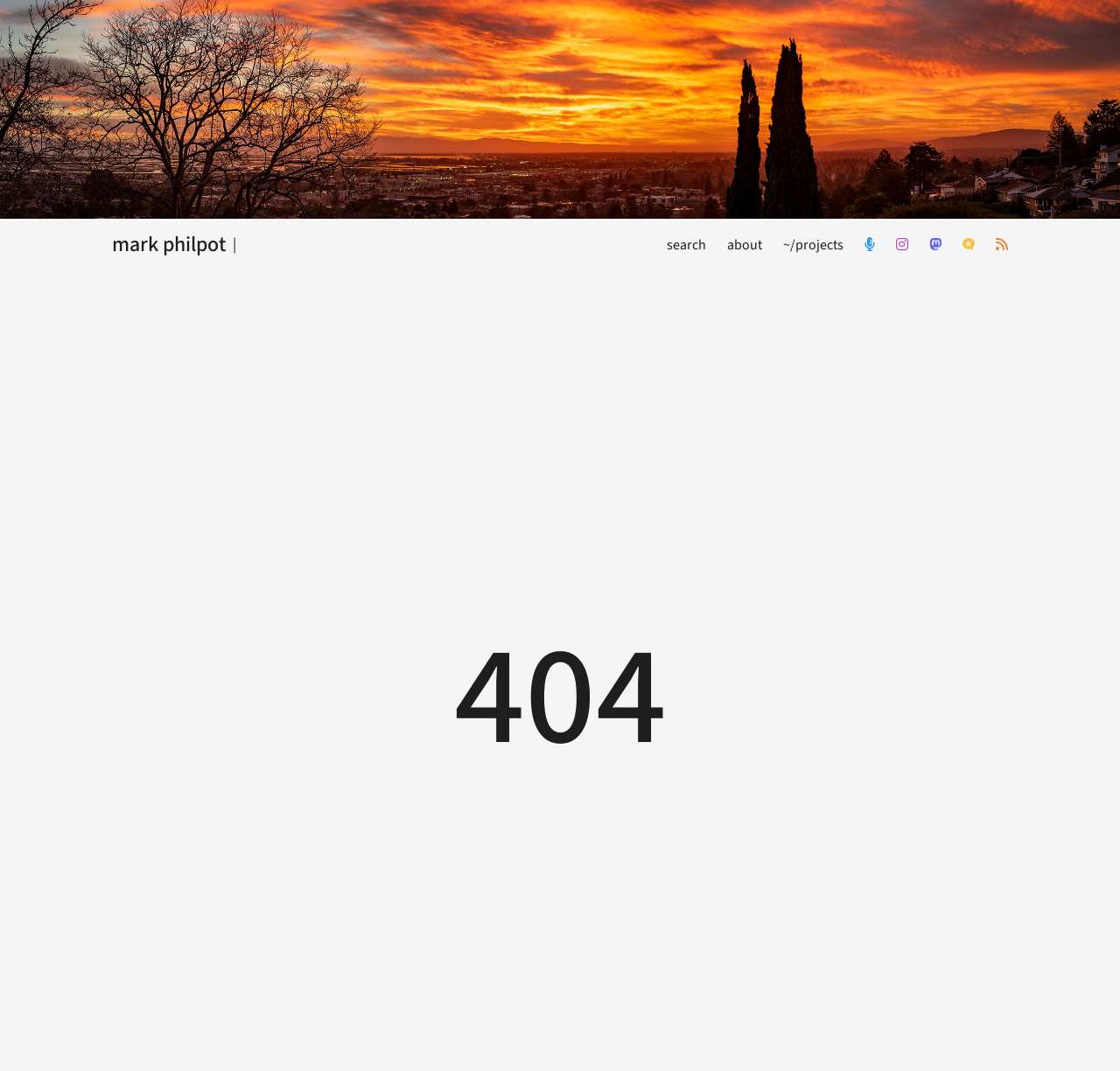How many links are present in the top navigation bar?
Relying on the image, give a concise answer in one word or a brief phrase.

8